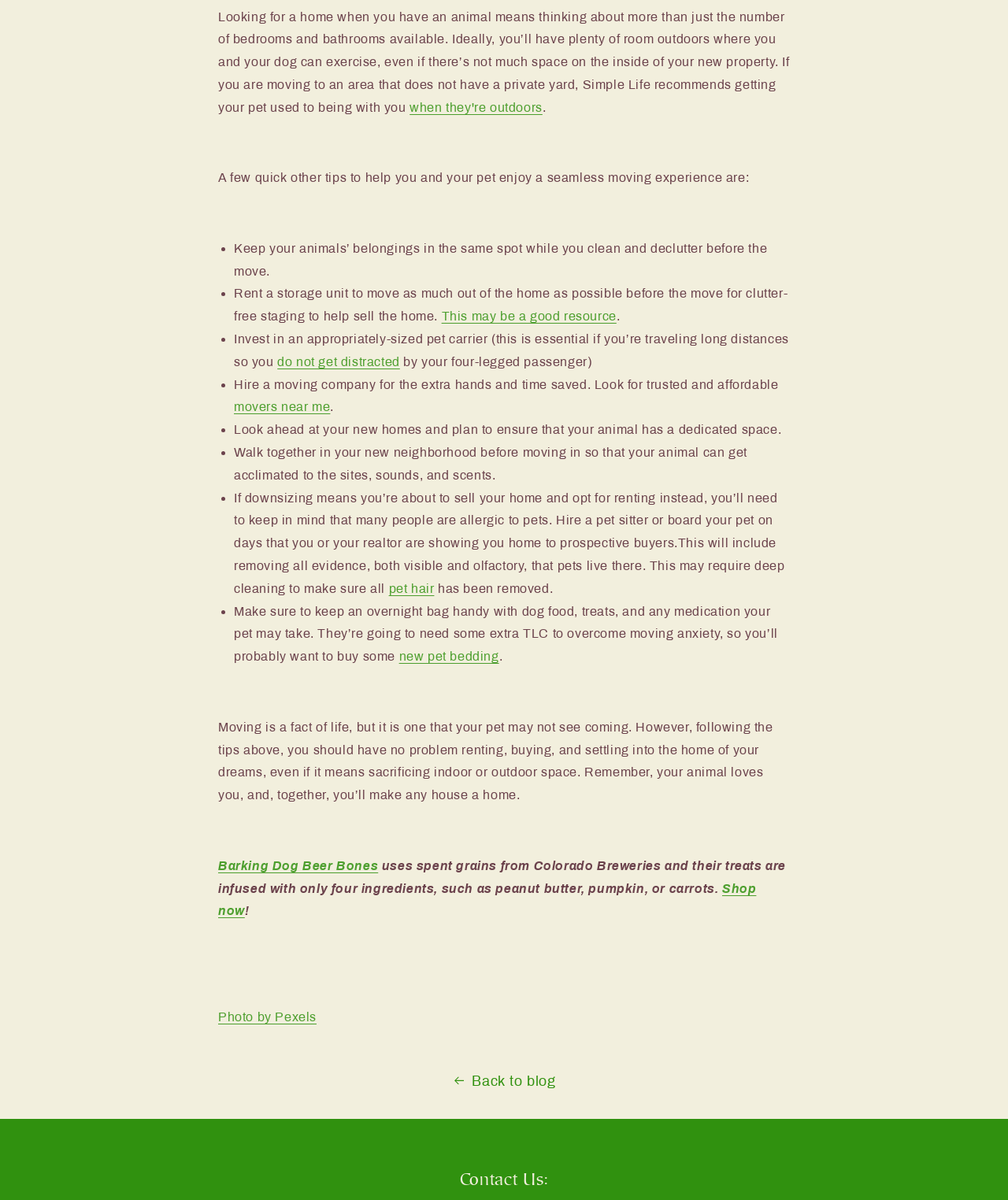Give a short answer using one word or phrase for the question:
What is the main topic of this webpage?

Moving with pets